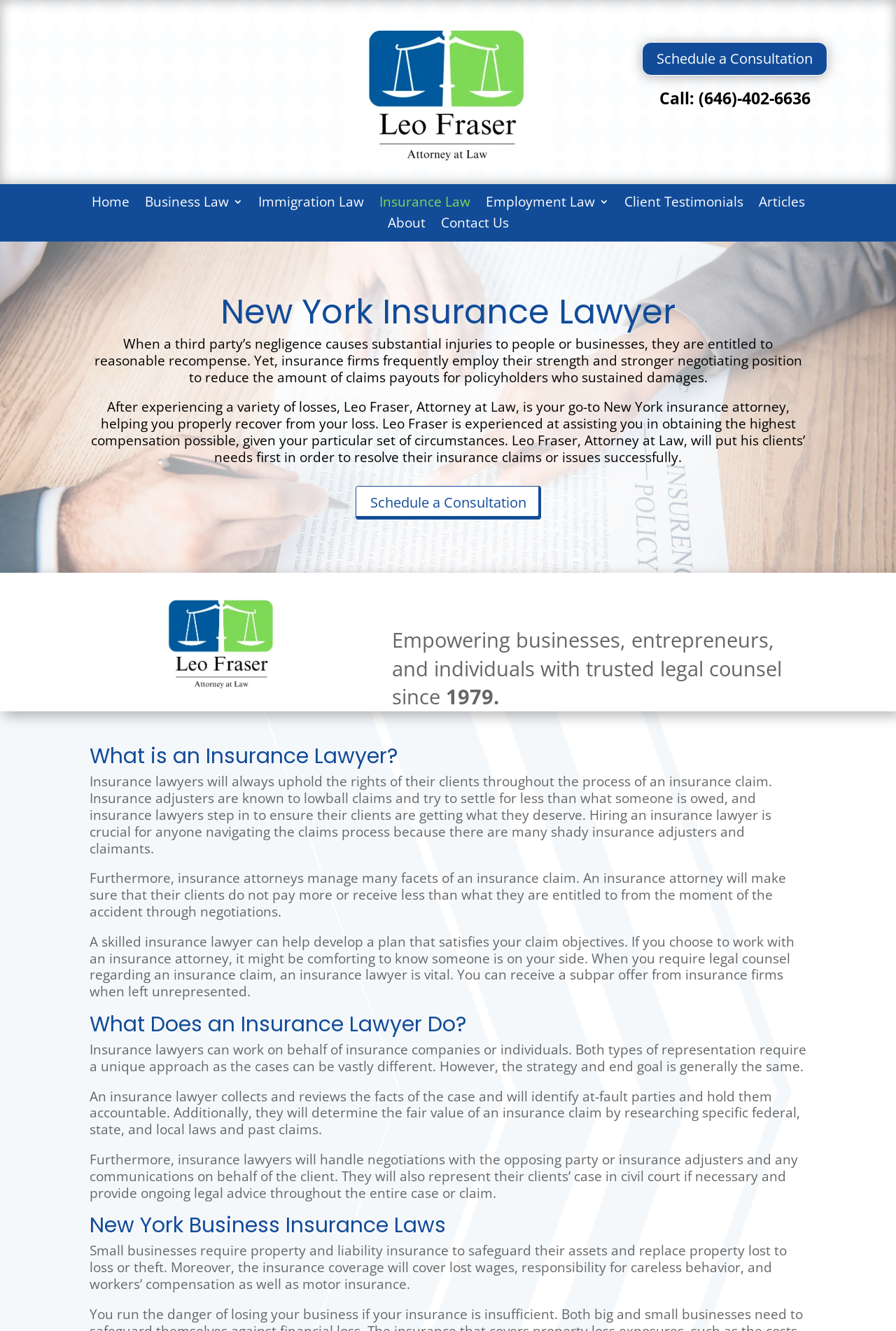Pinpoint the bounding box coordinates of the clickable area needed to execute the instruction: "Schedule a consultation". The coordinates should be specified as four float numbers between 0 and 1, i.e., [left, top, right, bottom].

[0.716, 0.031, 0.923, 0.057]